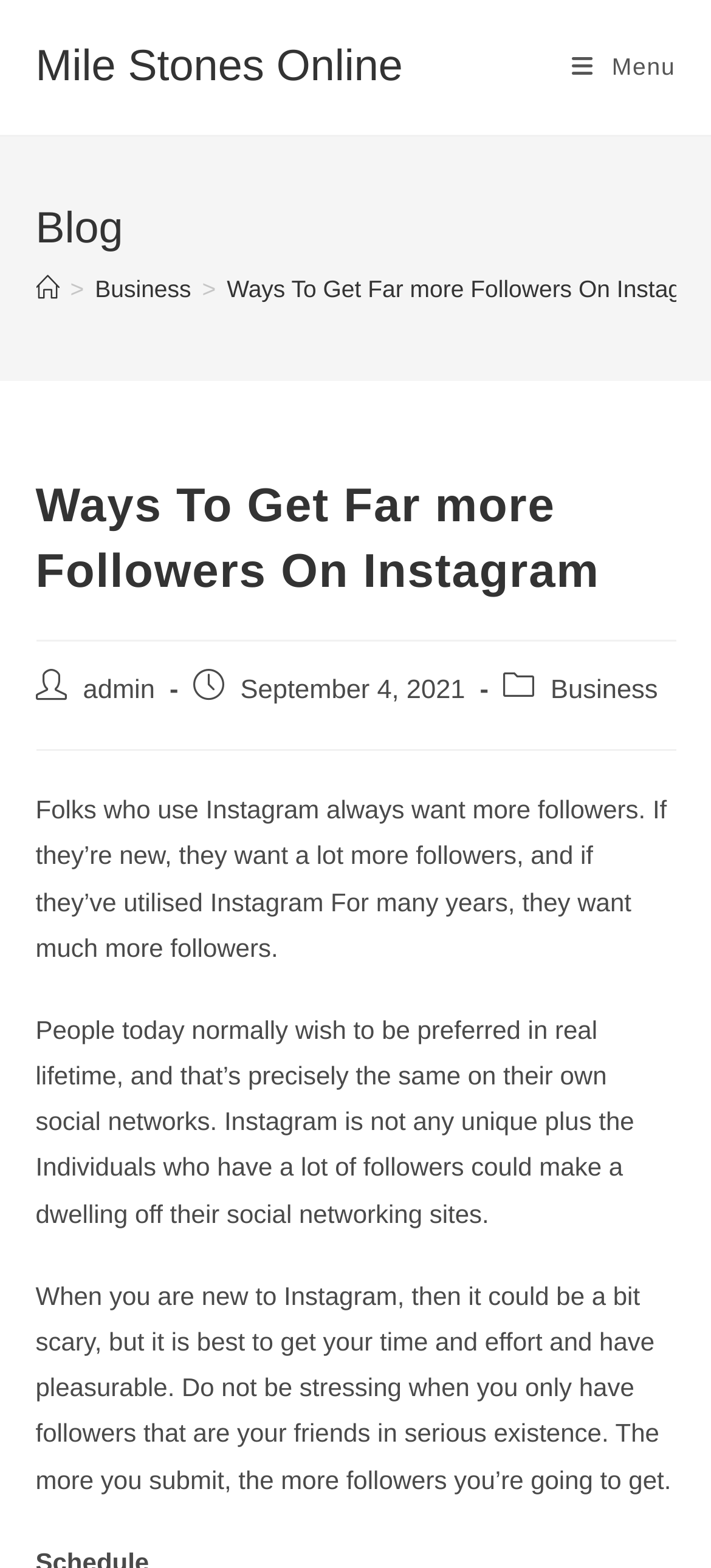Locate the bounding box of the UI element described by: "Menu Close" in the given webpage screenshot.

[0.804, 0.0, 0.95, 0.086]